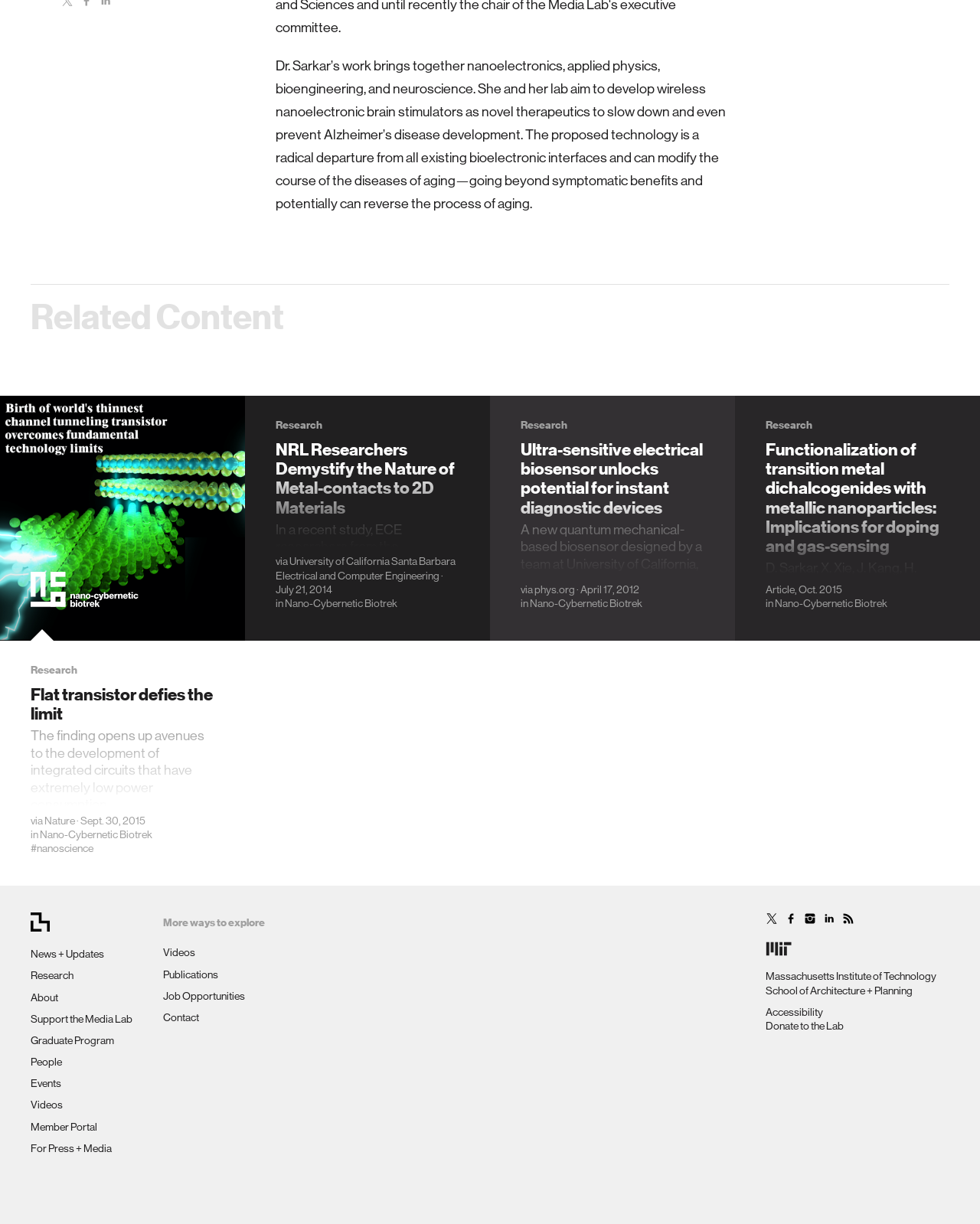Identify the bounding box coordinates for the element you need to click to achieve the following task: "View the 'Flat transistor defies the limit' research". Provide the bounding box coordinates as four float numbers between 0 and 1, in the form [left, top, right, bottom].

[0.031, 0.542, 0.219, 0.658]